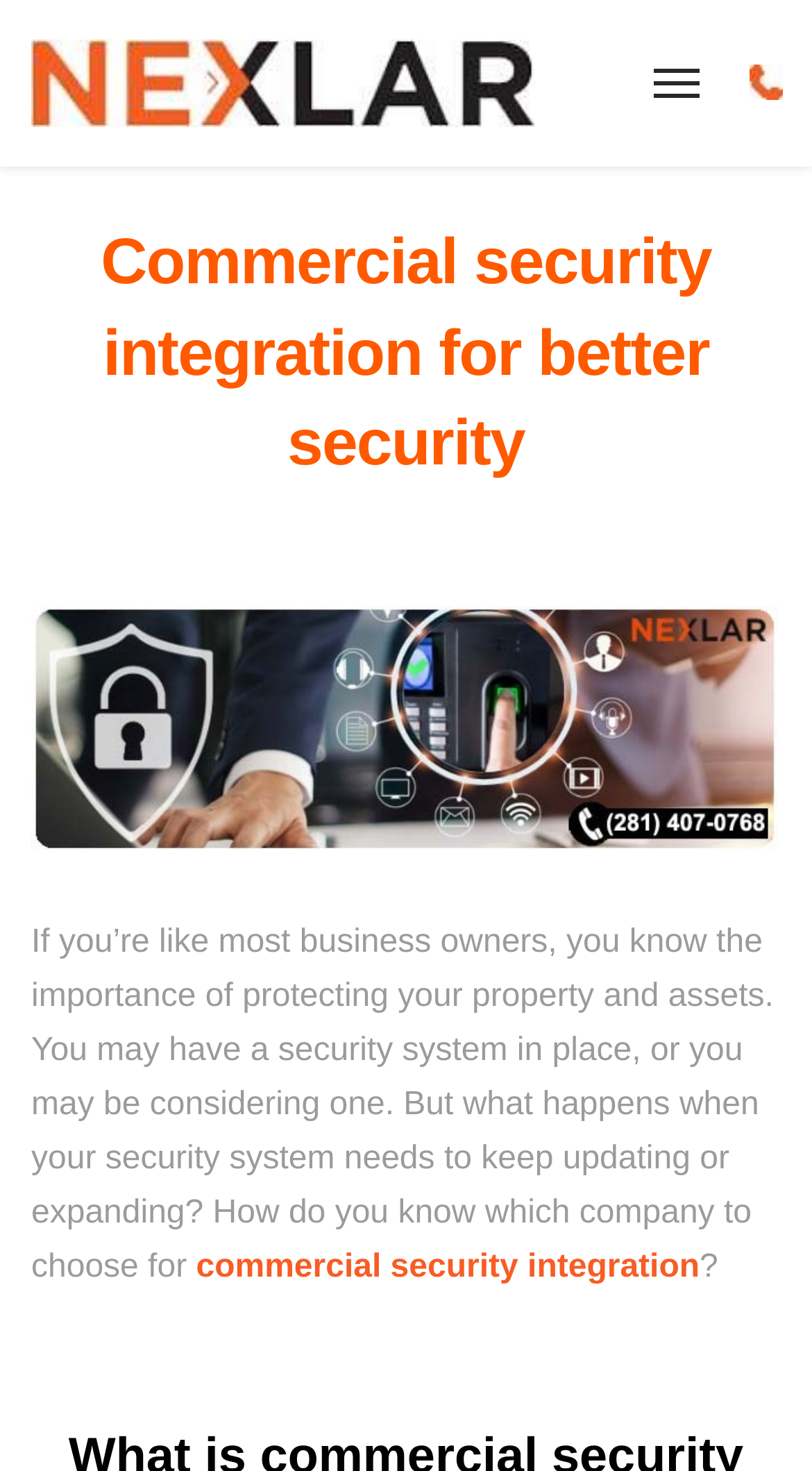What is the contact method for a free quote?
Answer the question with a detailed explanation, including all necessary information.

The contact method for a free quote can be found in the meta description, which states 'Call (281) 407-0768 now for a free quote and expert'.